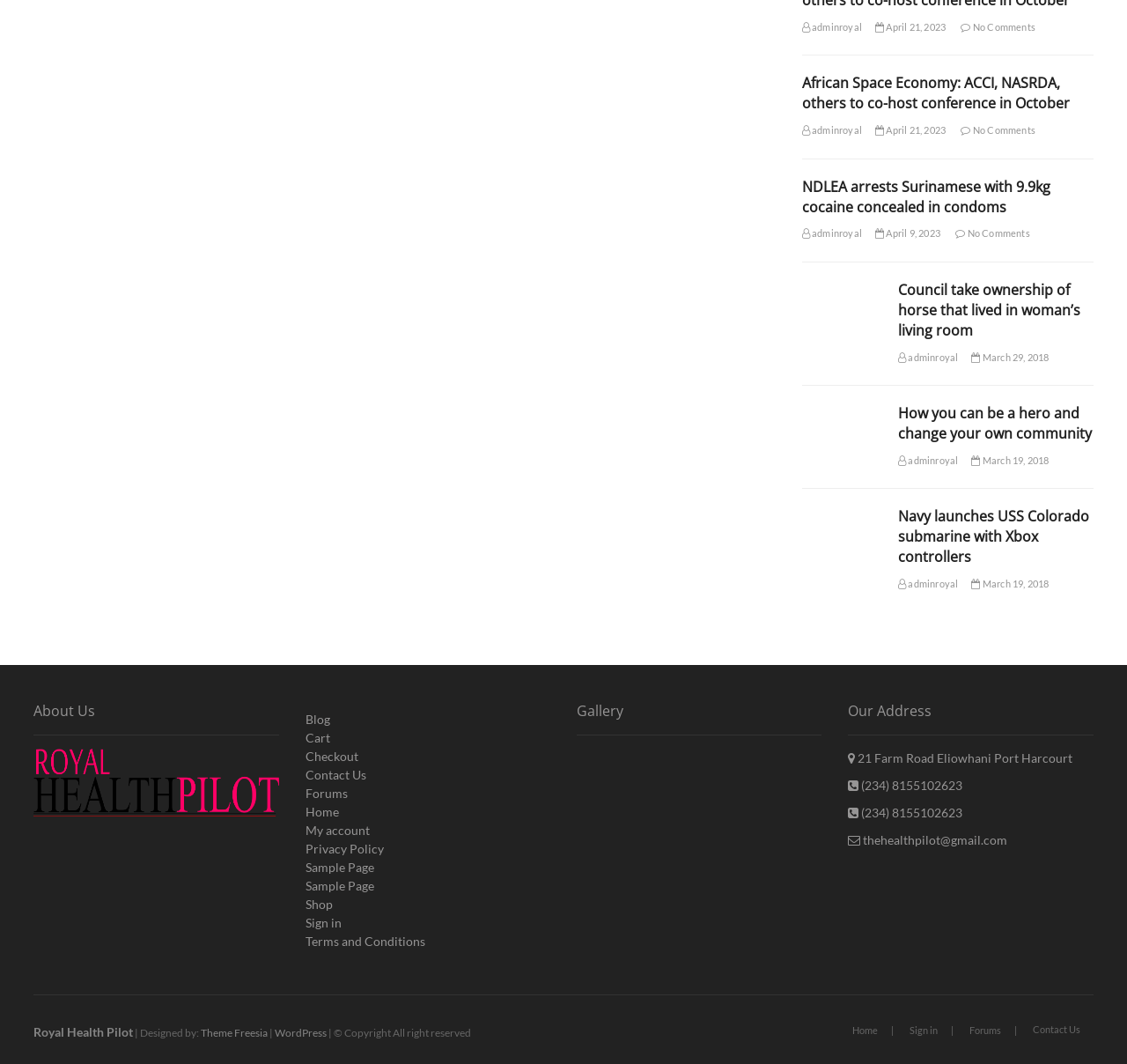Locate the bounding box coordinates of the clickable area needed to fulfill the instruction: "Click on the 'About Us' link".

[0.03, 0.659, 0.247, 0.691]